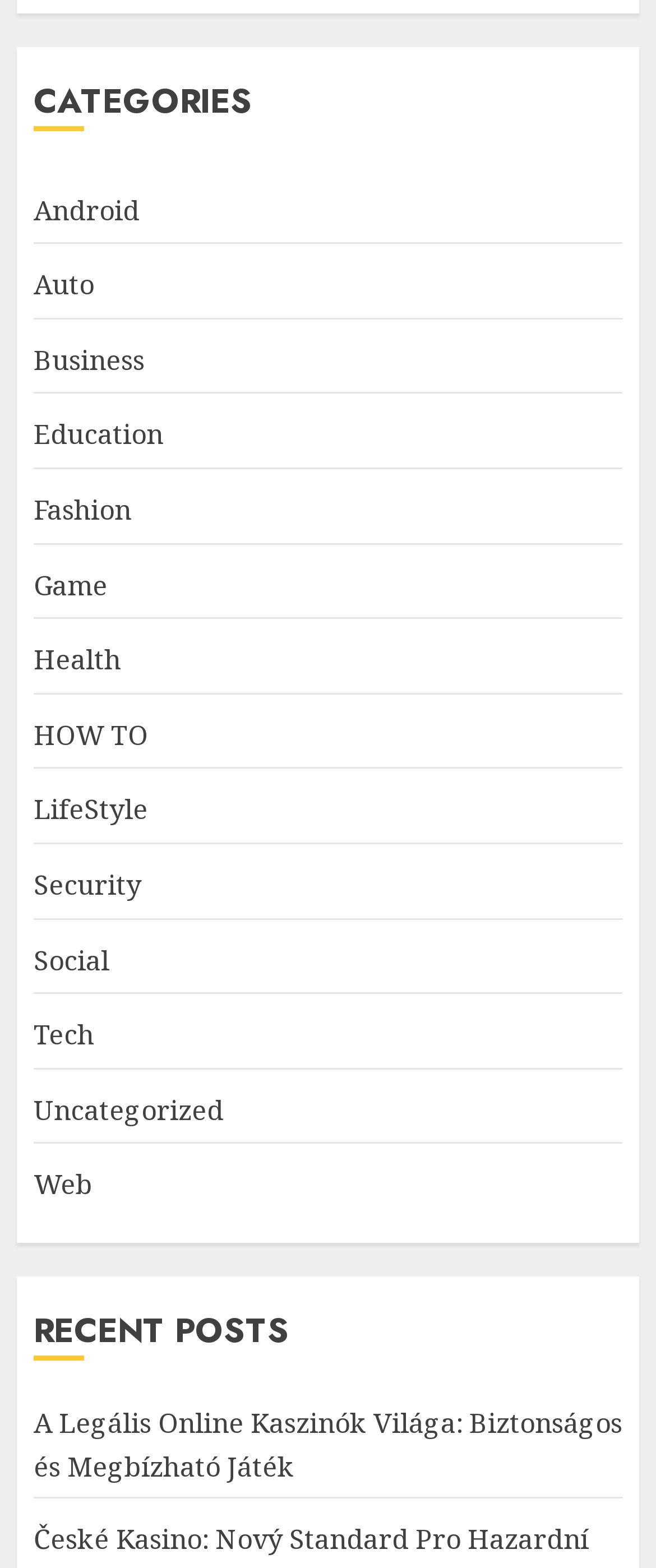Provide the bounding box coordinates for the specified HTML element described in this description: "HOW TO". The coordinates should be four float numbers ranging from 0 to 1, in the format [left, top, right, bottom].

[0.051, 0.456, 0.226, 0.484]